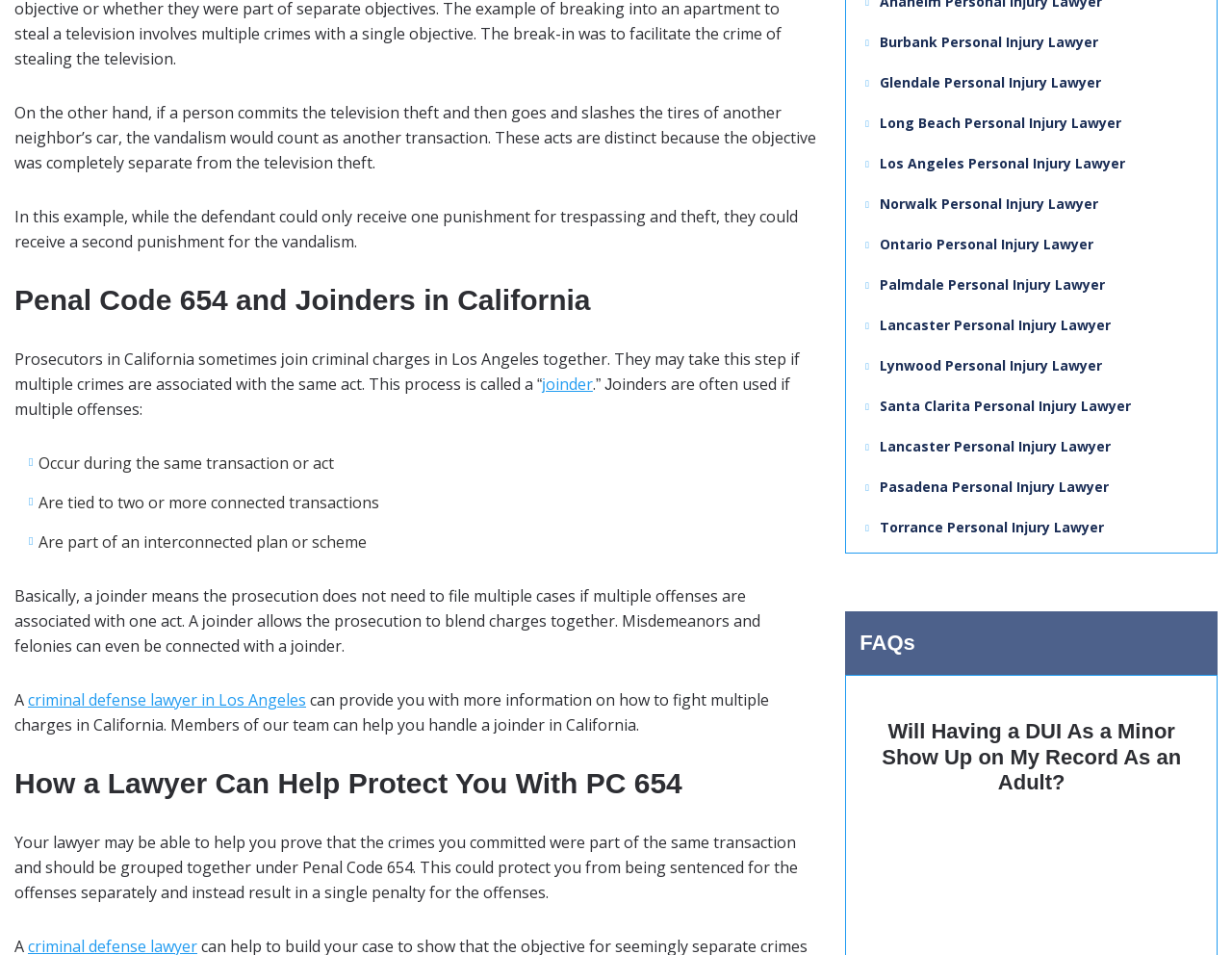Highlight the bounding box of the UI element that corresponds to this description: "Los Angeles Personal Injury Lawyer".

[0.703, 0.15, 0.972, 0.192]